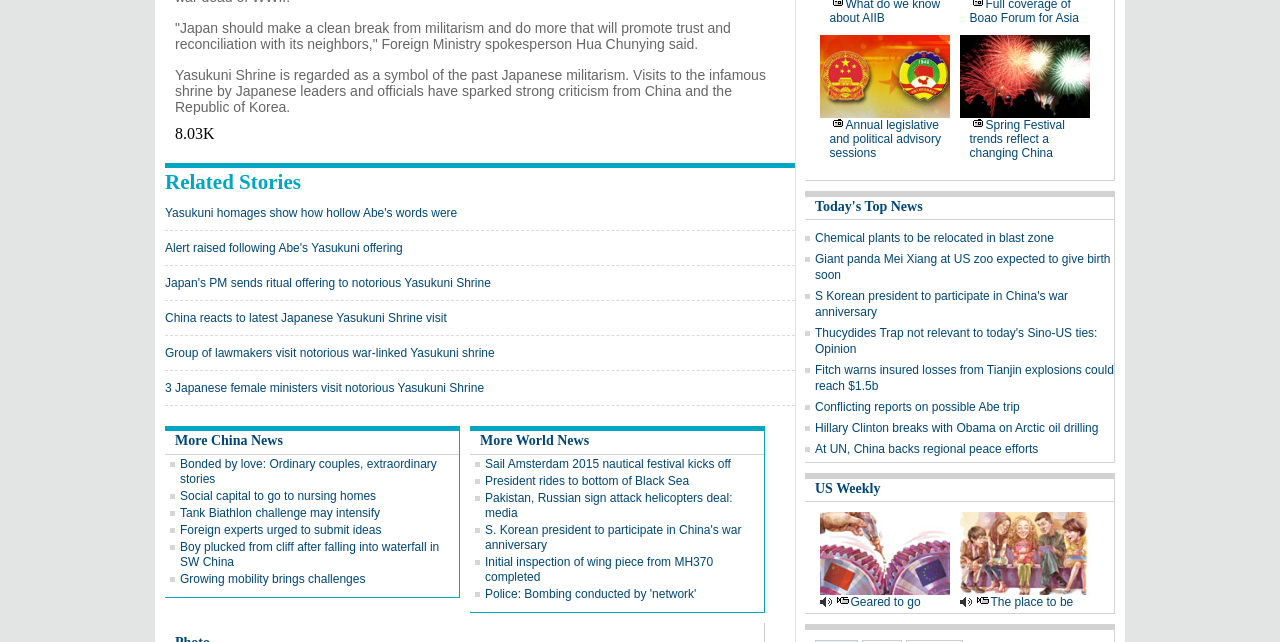What is the category of the news article with the heading 'Annual legislative and political advisory sessions'?
Analyze the image and deliver a detailed answer to the question.

The category of the news article with the heading 'Annual legislative and political advisory sessions' is China News, which is inferred from its location on the page and the presence of other China-related news articles nearby.